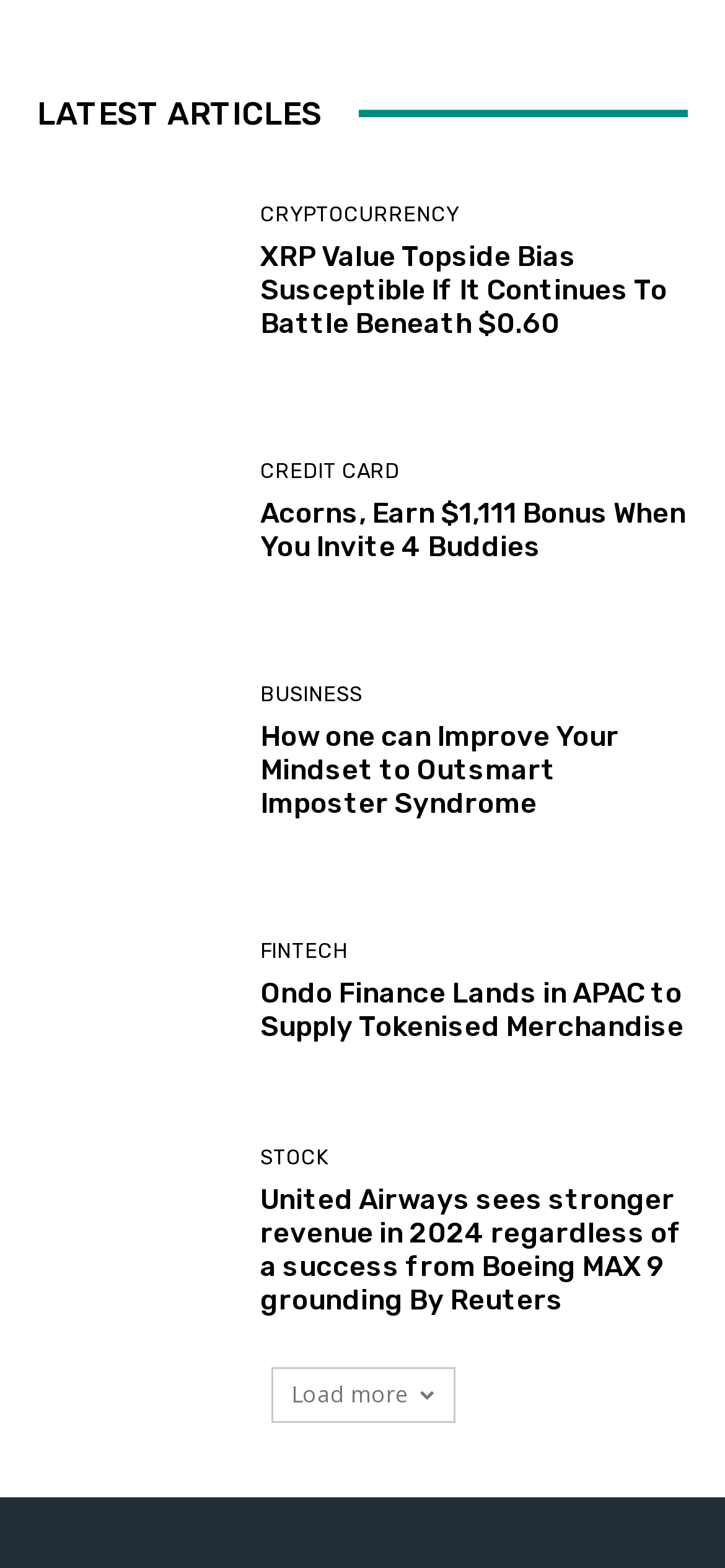What is the title of the section that contains the article 'Acorns, Earn $1,111 Bonus When You Invite 4 Buddies'?
Using the information from the image, answer the question thoroughly.

The article 'Acorns, Earn $1,111 Bonus When You Invite 4 Buddies' is contained within the section 'LATEST ARTICLES' because the heading element 'LATEST ARTICLES' is a parent element of the link element with the same text.